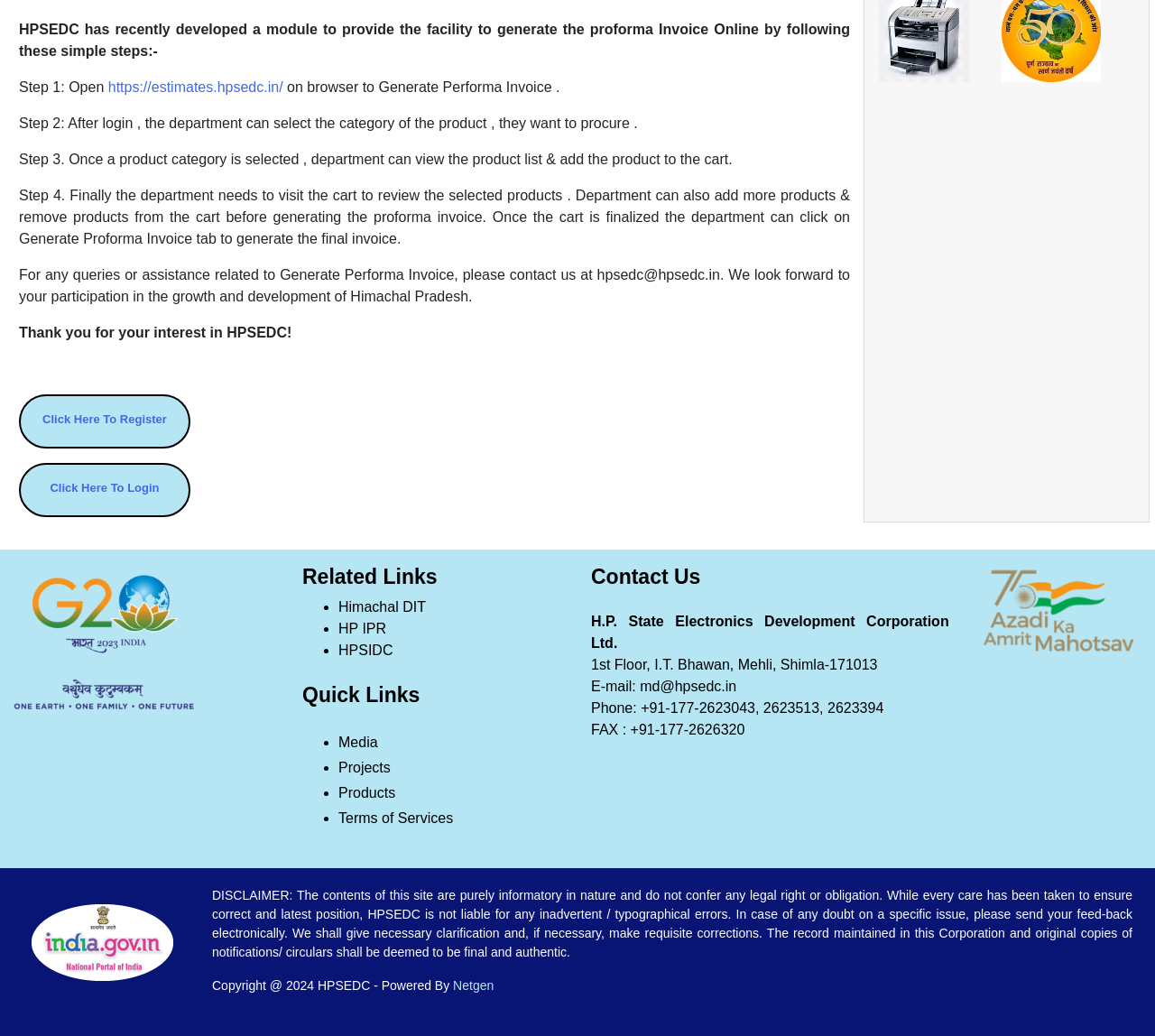Given the element description: "Terms of Services", predict the bounding box coordinates of the UI element it refers to, using four float numbers between 0 and 1, i.e., [left, top, right, bottom].

[0.293, 0.782, 0.392, 0.797]